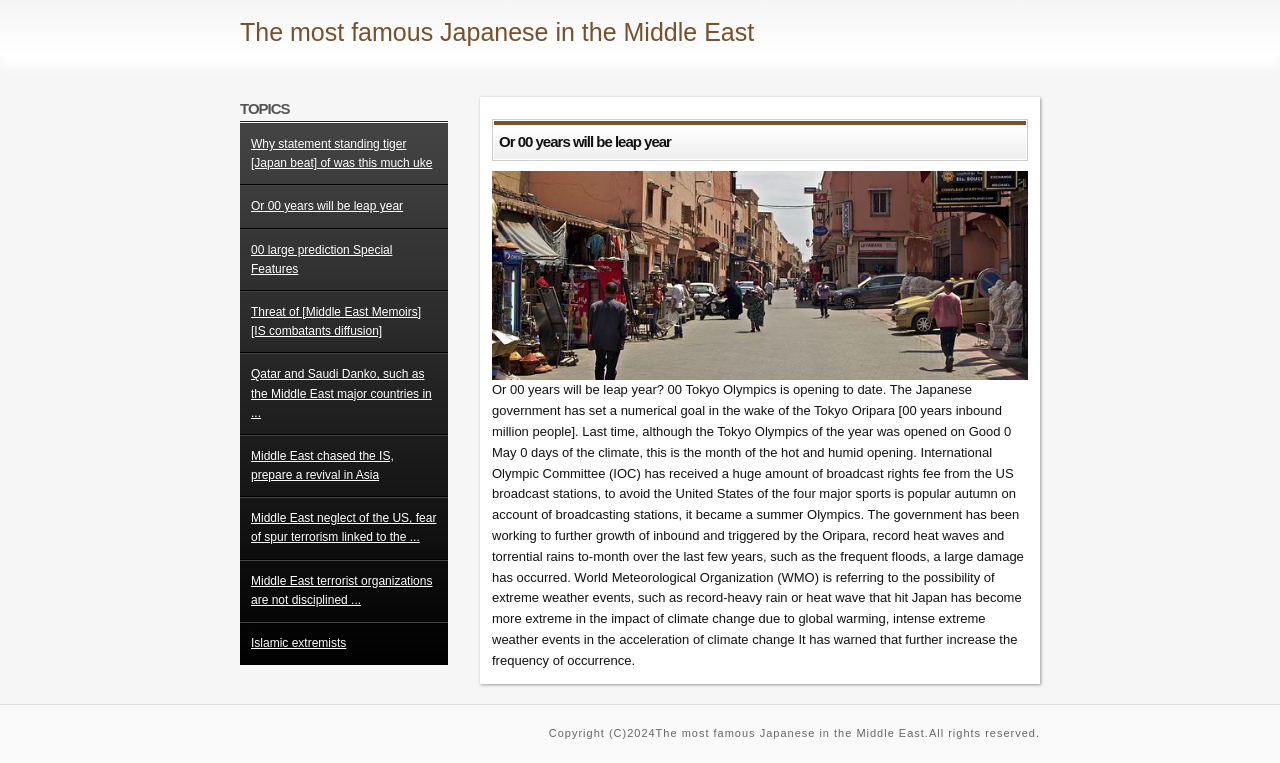Provide the bounding box coordinates in the format (top-left x, top-left y, bottom-right x, bottom-right y). All values are floating point numbers between 0 and 1. Determine the bounding box coordinate of the UI element described as: 00 large prediction Special Features

[0.196, 0.318, 0.307, 0.361]